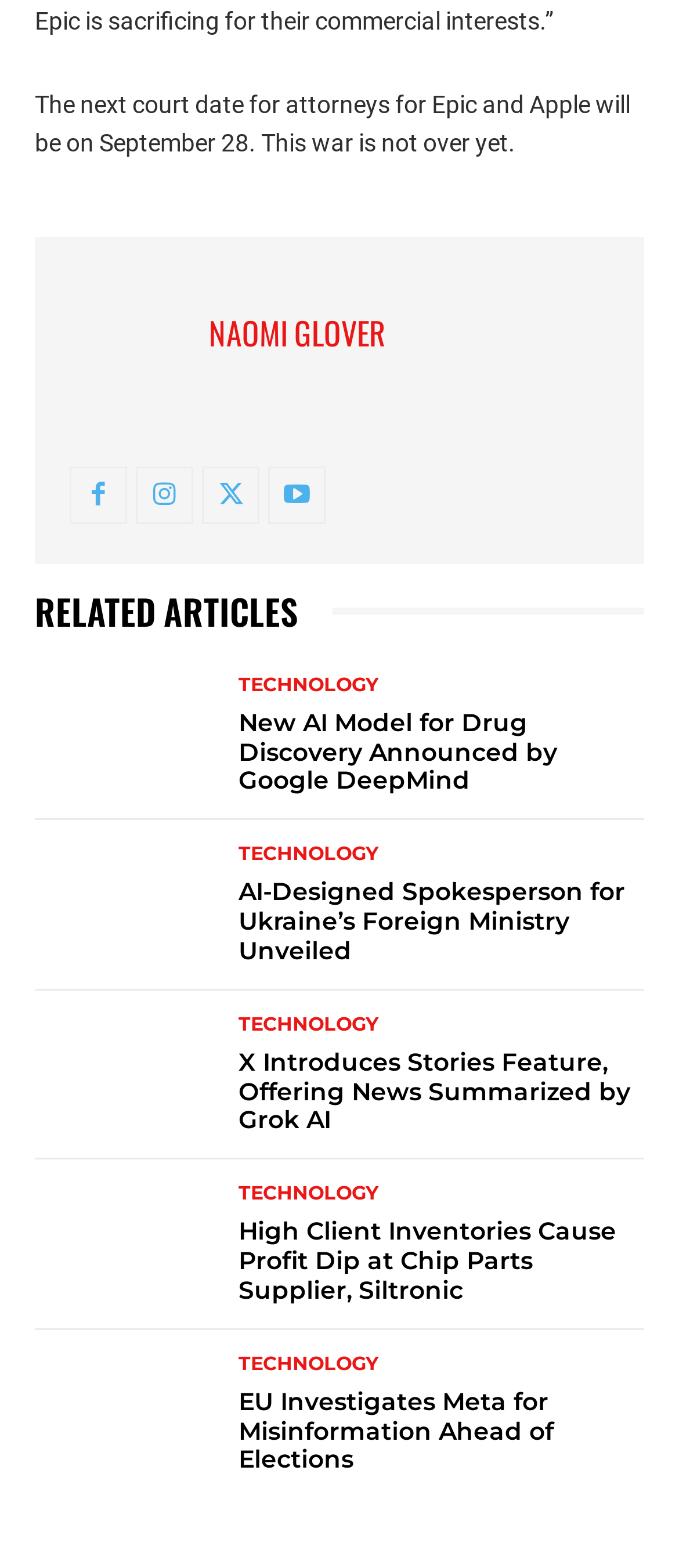Find the bounding box coordinates of the element's region that should be clicked in order to follow the given instruction: "Read more about EU Investigates Meta for Misinformation Ahead of Elections". The coordinates should consist of four float numbers between 0 and 1, i.e., [left, top, right, bottom].

[0.051, 0.861, 0.321, 0.943]